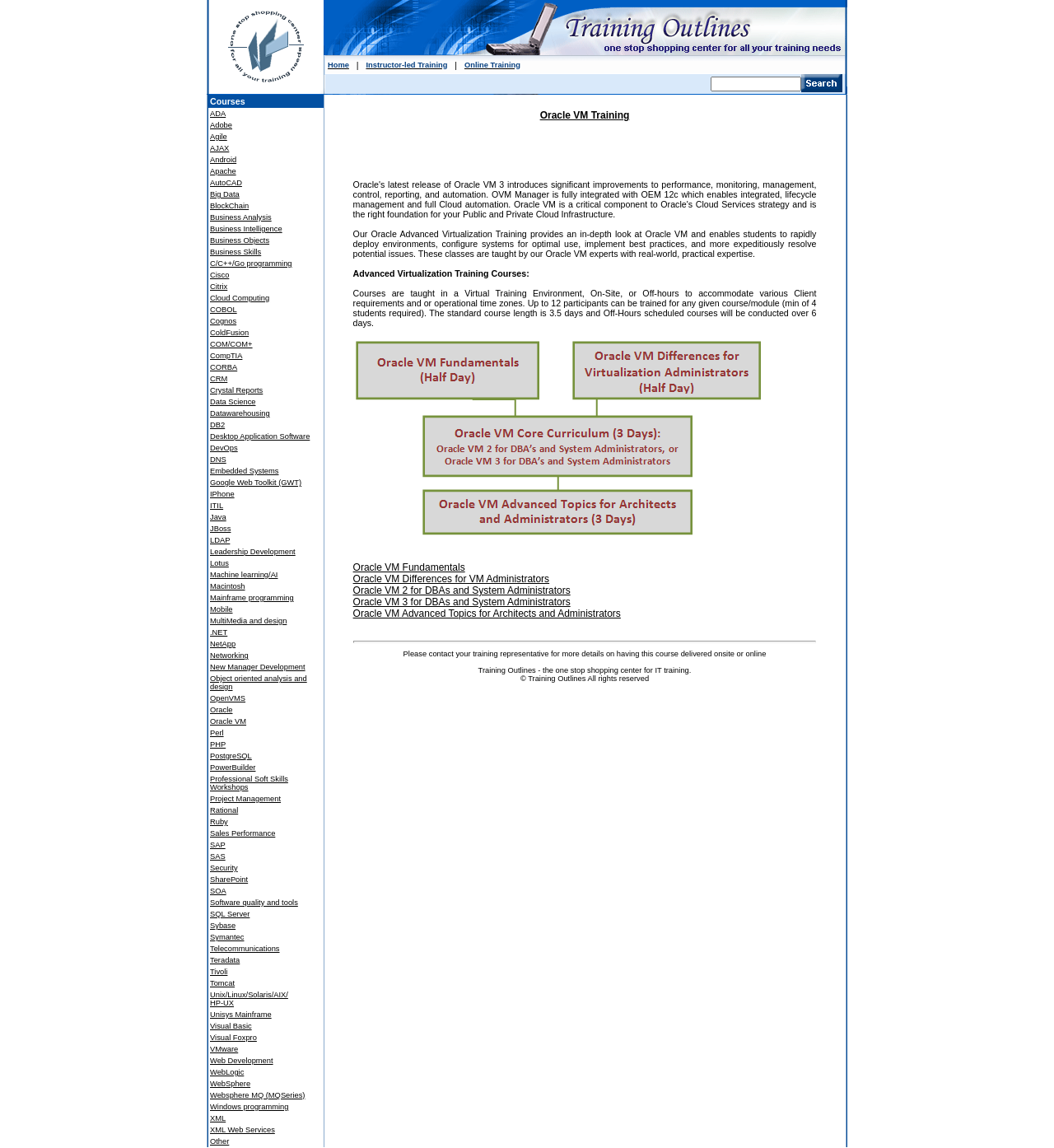Determine the bounding box coordinates of the UI element described below. Use the format (top-left x, top-left y, bottom-right x, bottom-right y) with floating point numbers between 0 and 1: New Manager Development

[0.199, 0.577, 0.29, 0.585]